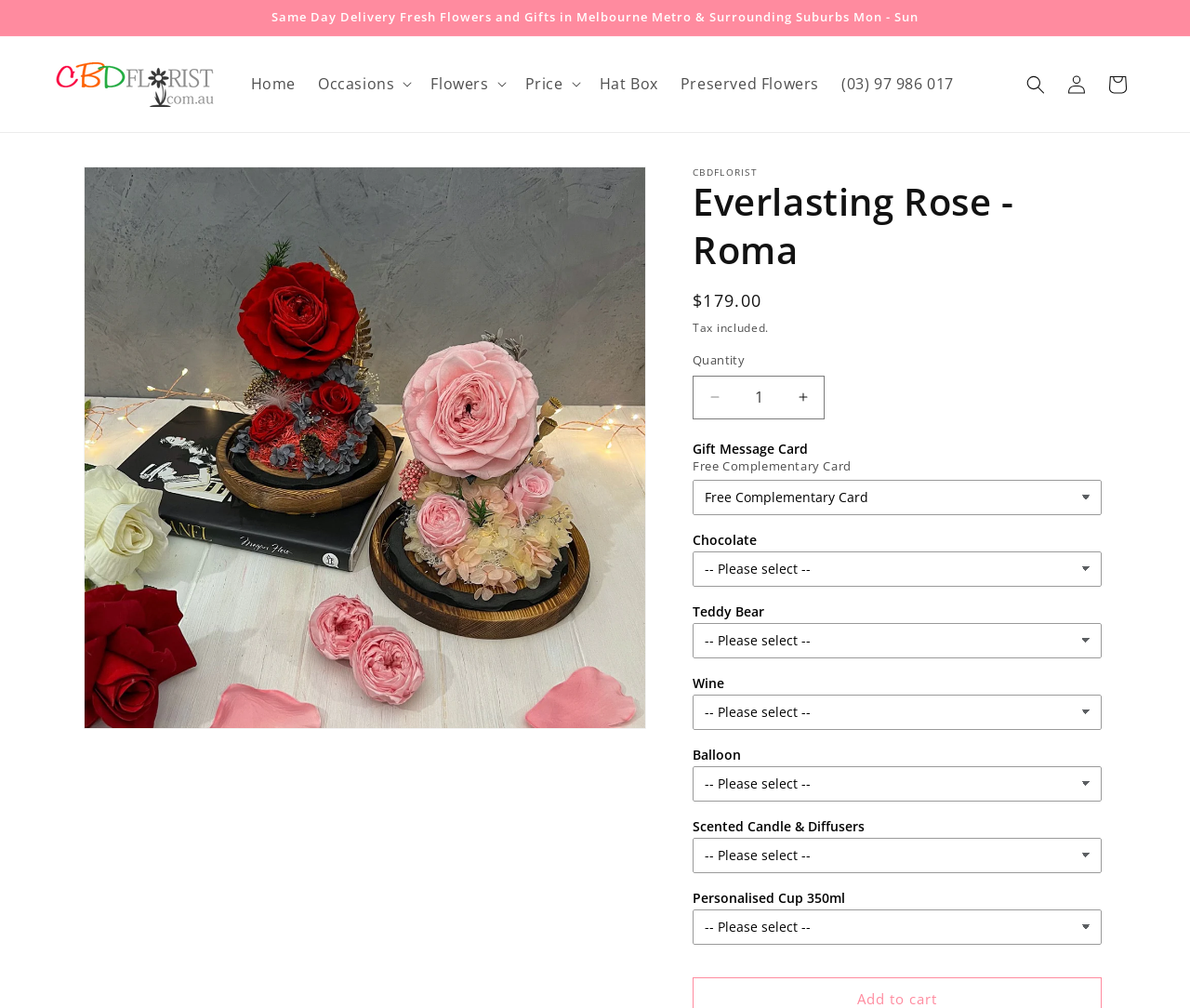Locate the bounding box coordinates of the element to click to perform the following action: 'Click on the 'CBD Florist' link'. The coordinates should be given as four float values between 0 and 1, in the form of [left, top, right, bottom].

[0.041, 0.054, 0.186, 0.113]